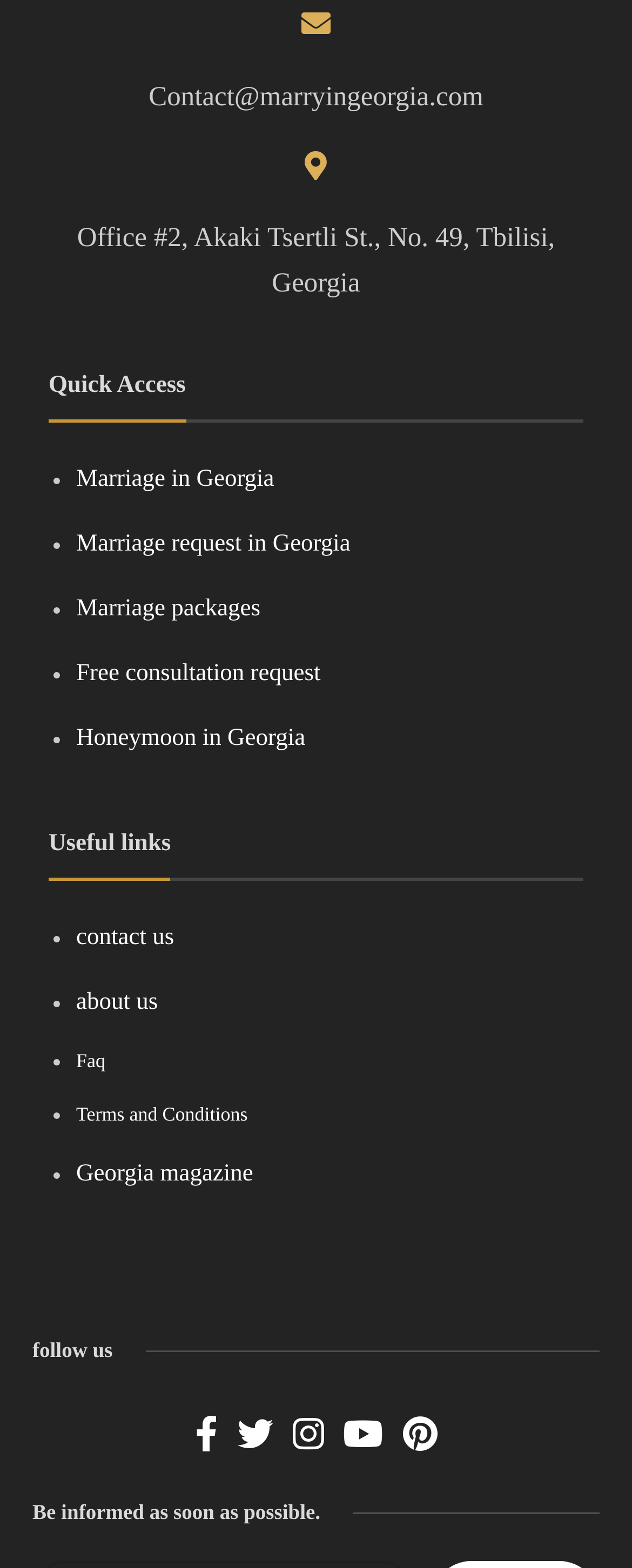From the webpage screenshot, predict the bounding box of the UI element that matches this description: "Marriage packages".

[0.121, 0.38, 0.412, 0.397]